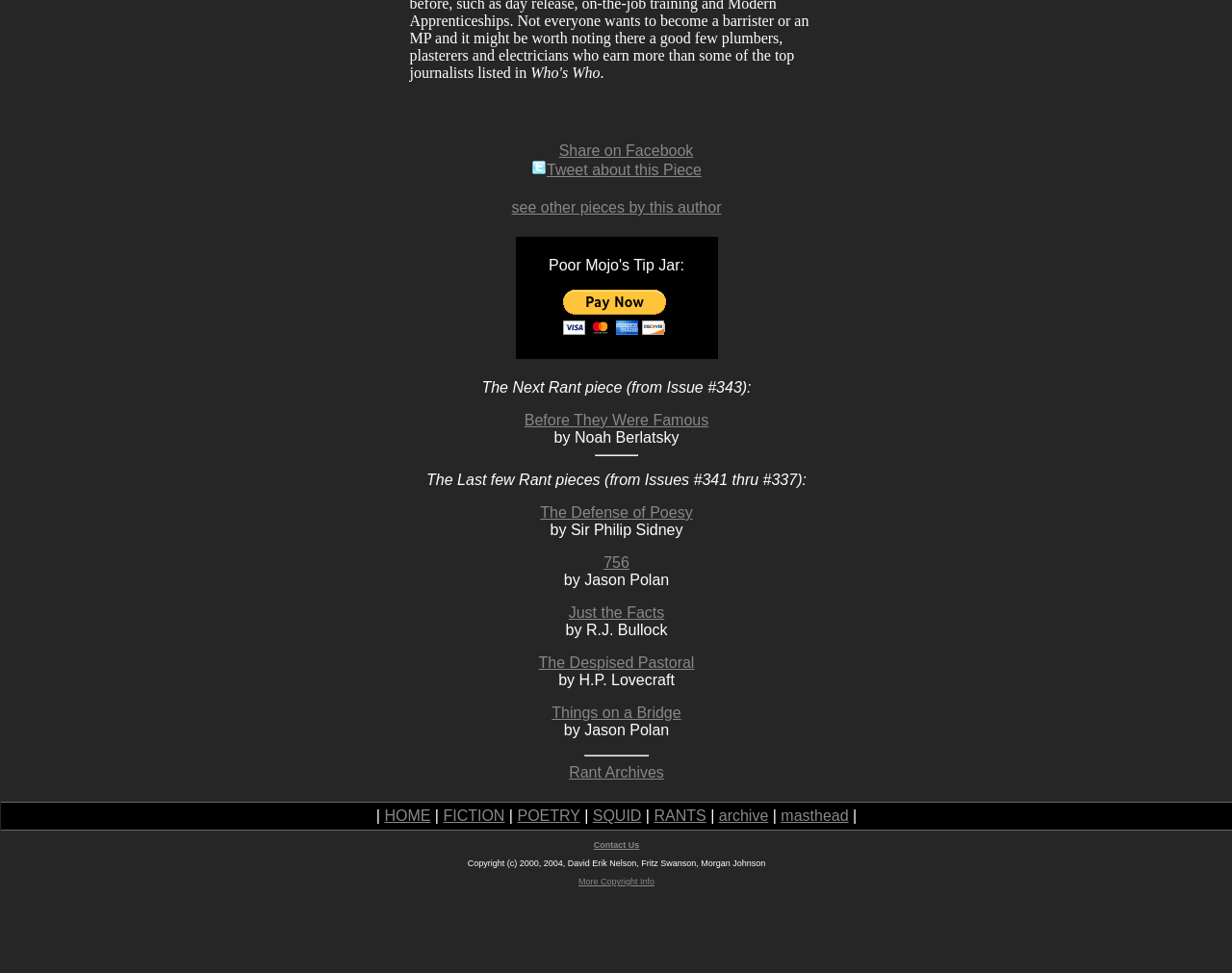Point out the bounding box coordinates of the section to click in order to follow this instruction: "Tip online with PayPal".

[0.442, 0.298, 0.555, 0.344]